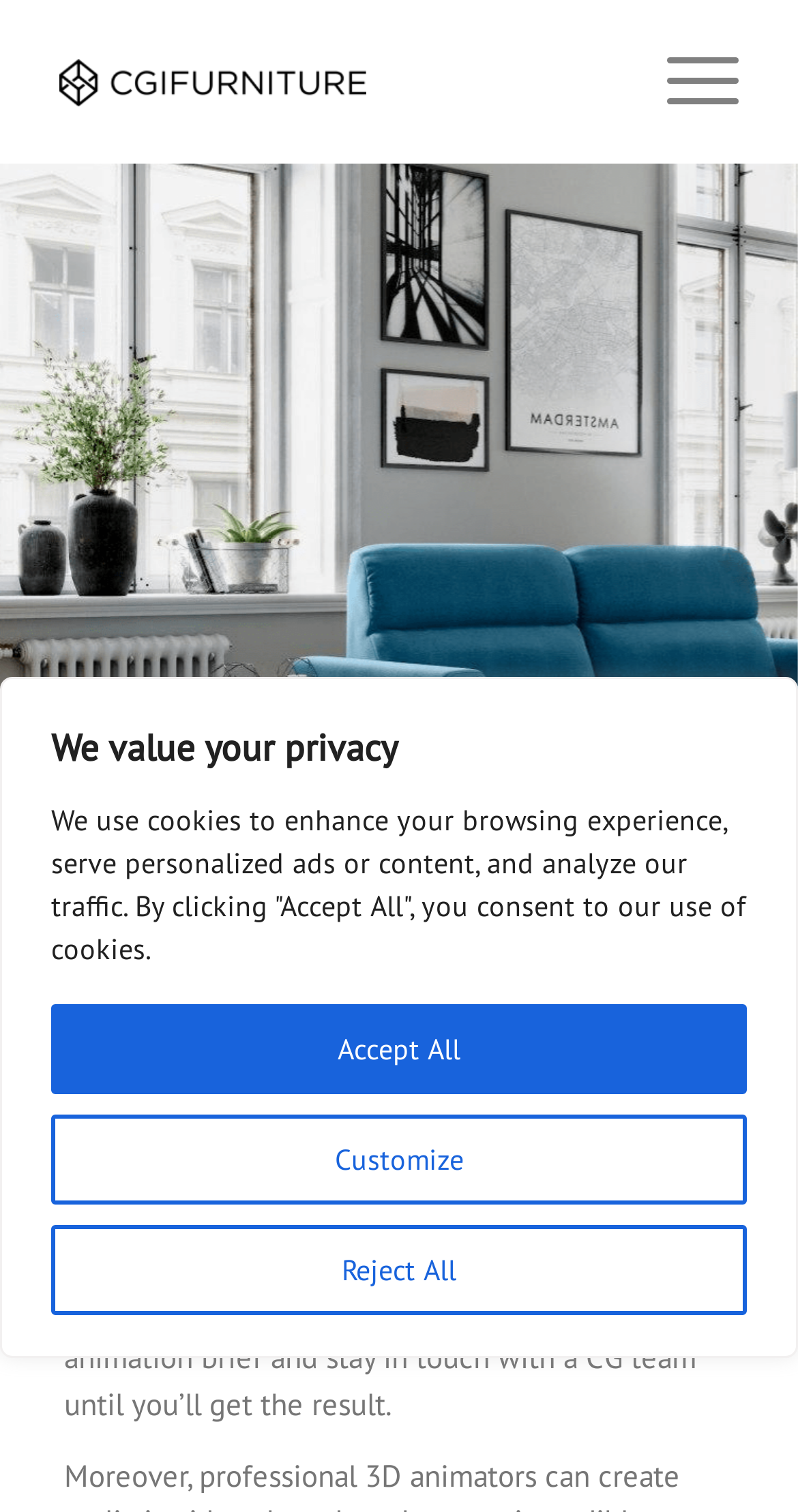Identify the bounding box coordinates of the HTML element based on this description: "3D rendering company".

[0.275, 0.854, 0.647, 0.88]